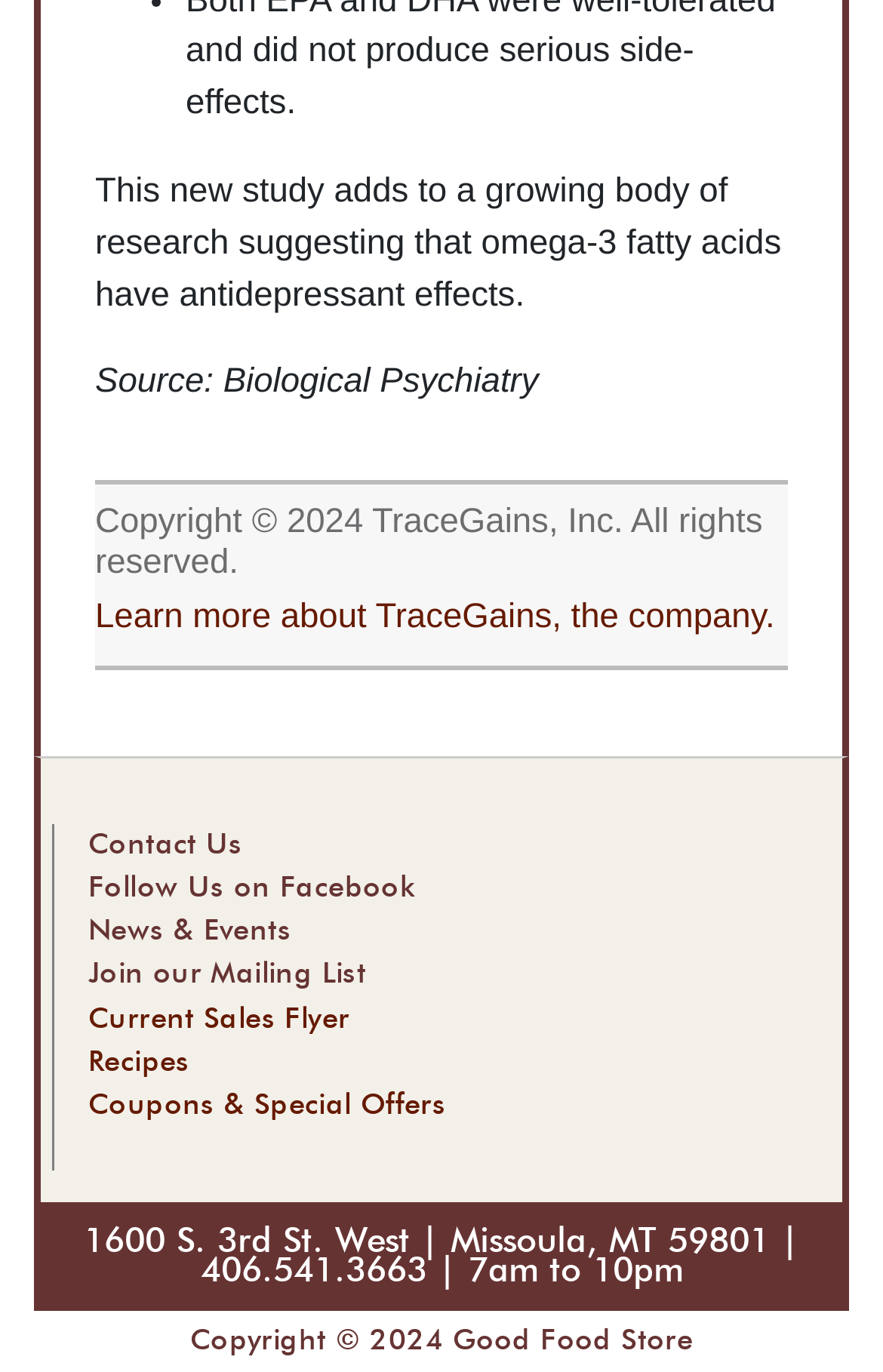Given the description of a UI element: "Contact Us", identify the bounding box coordinates of the matching element in the webpage screenshot.

[0.1, 0.605, 0.275, 0.627]